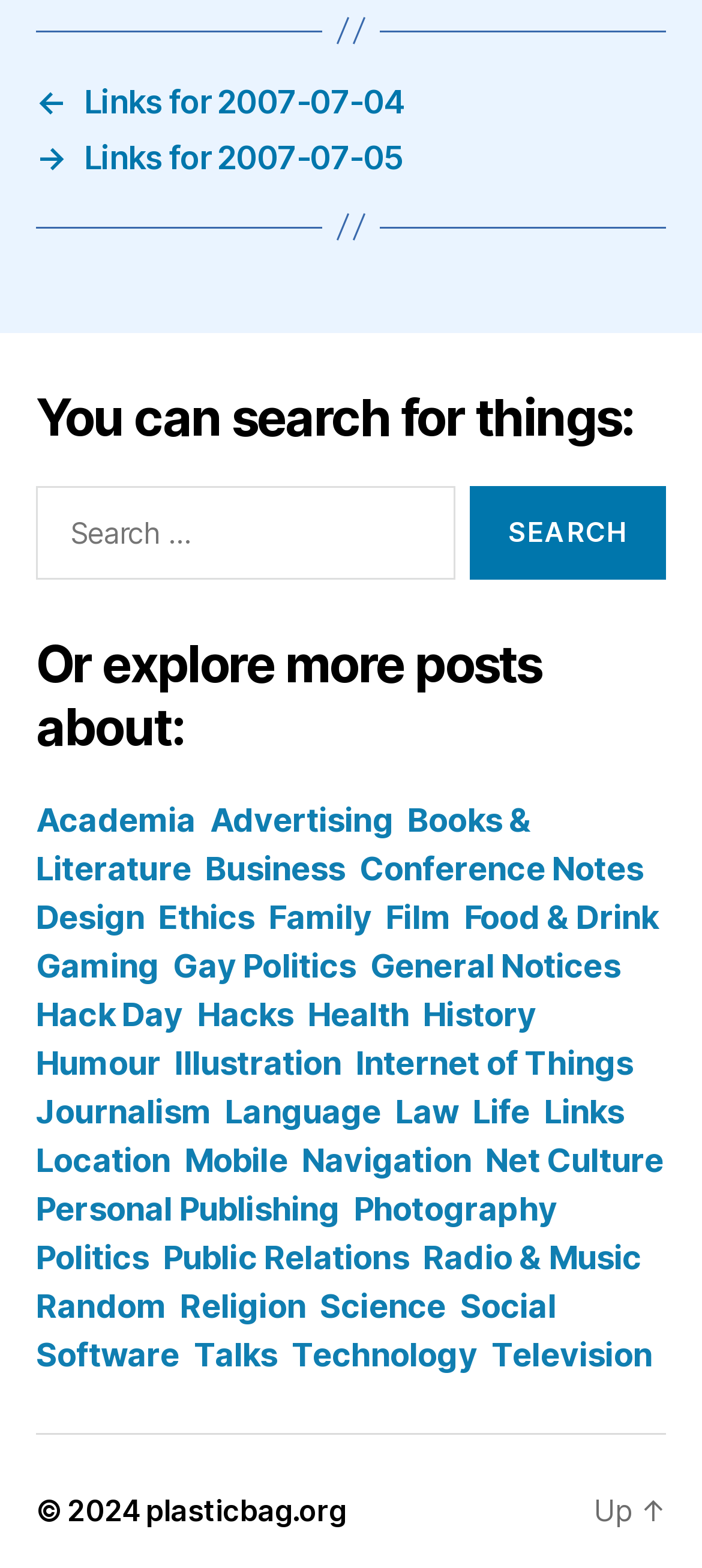What is the copyright year mentioned at the bottom of the page?
Look at the image and respond with a one-word or short-phrase answer.

2024